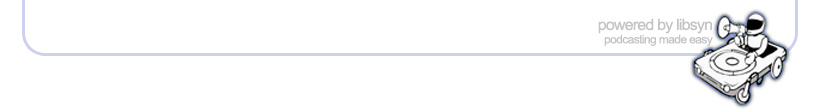What is the overall aesthetic of the design?
Please analyze the image and answer the question with as much detail as possible.

The image features a minimalist design with a clean and modern aesthetic, which echoes the essence of digital media in today's content-driven landscape, suggesting a focus on simplicity and elegance.